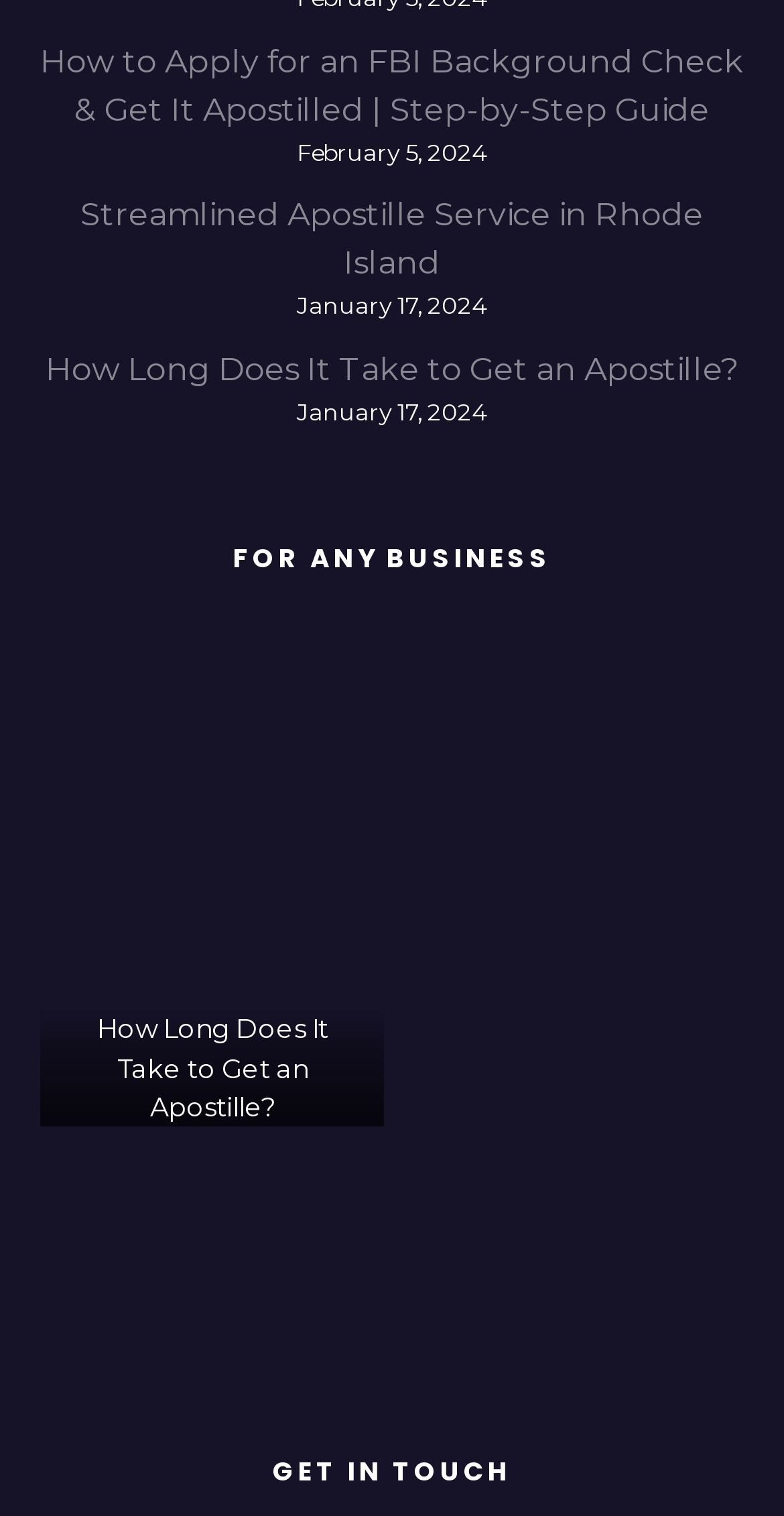What is the date mentioned in the webpage?
Please provide a detailed and comprehensive answer to the question.

The date is mentioned in the webpage as part of the time element with ID 239, which is a child of the time element with ID 188. The date is 'January 17, 2024'.